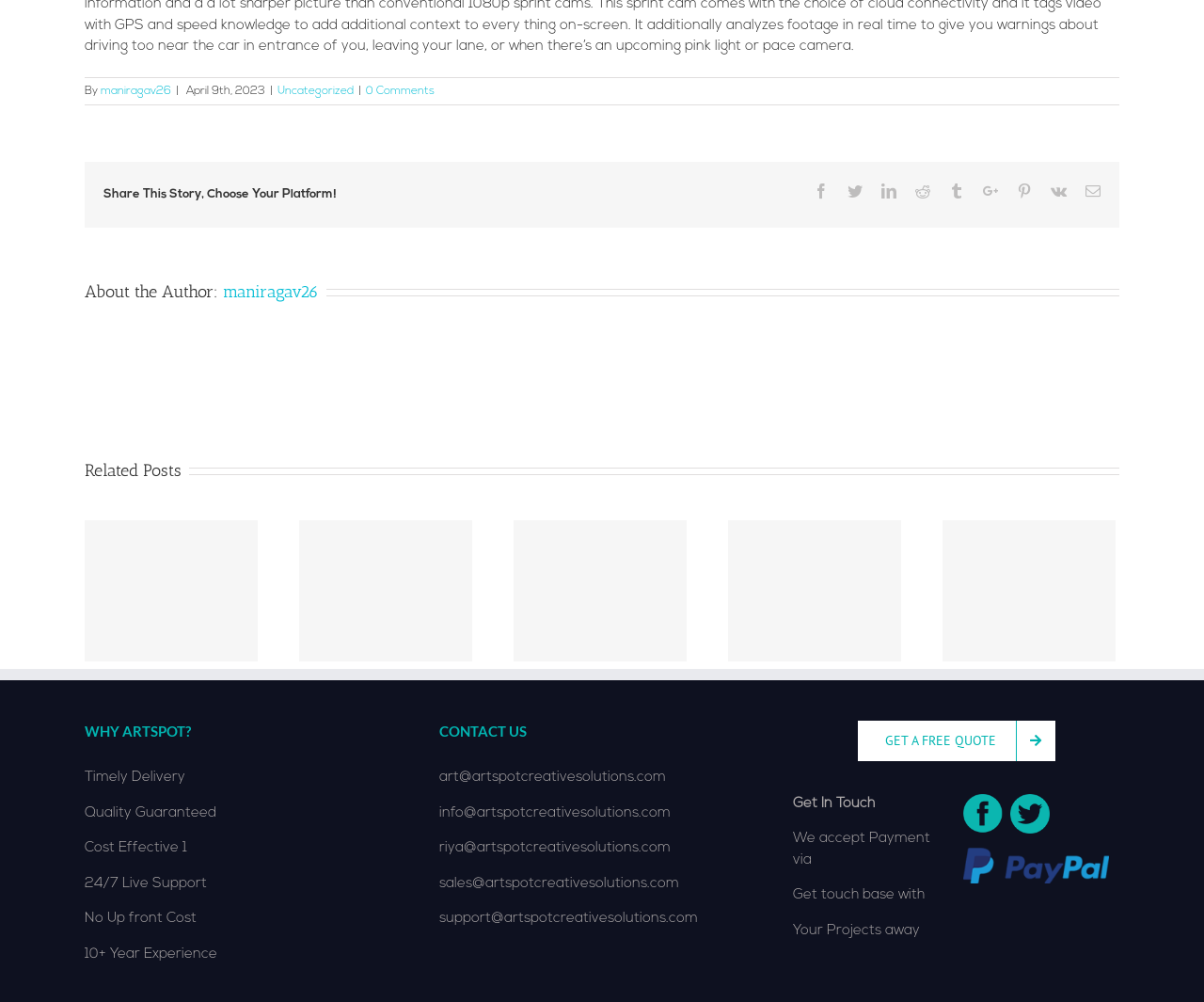Based on the visual content of the image, answer the question thoroughly: How many years of experience does the company have?

The webpage mentions '10+ Year Experience' as one of the company's strengths, indicating that the company has more than 10 years of experience.